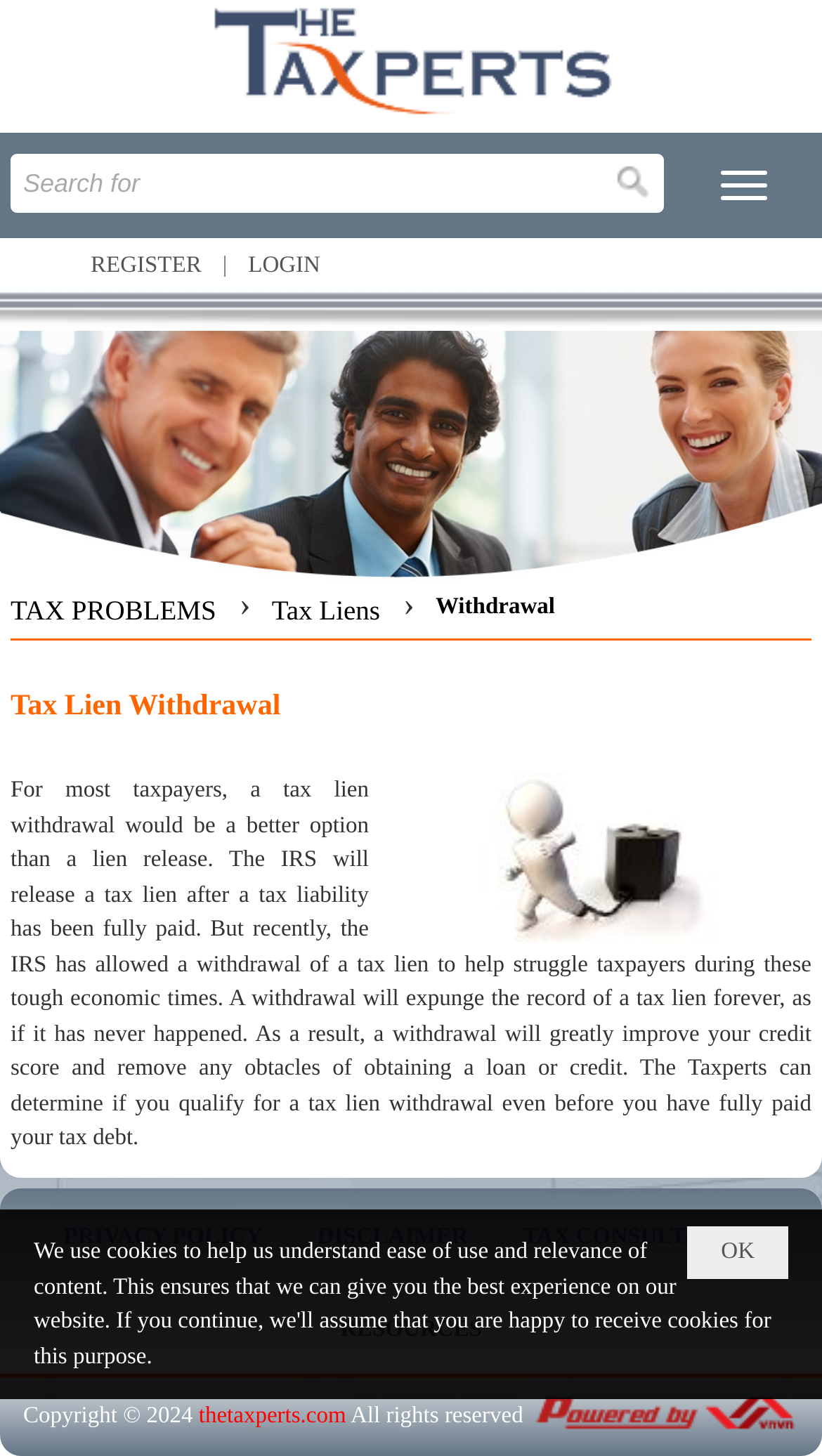Predict the bounding box coordinates of the UI element that matches this description: "Tax Consultation". The coordinates should be in the format [left, top, right, bottom] with each value between 0 and 1.

[0.603, 0.816, 0.956, 0.88]